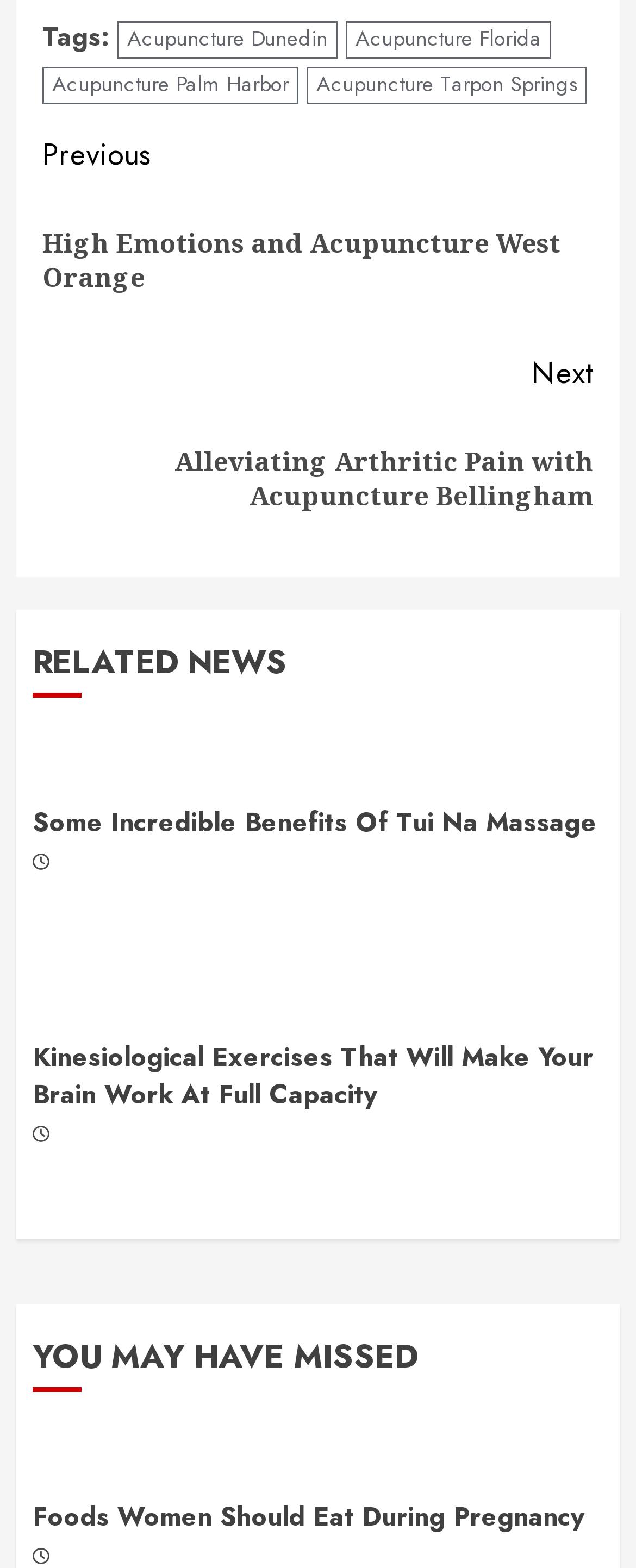Determine the bounding box coordinates for the area you should click to complete the following instruction: "Read the next post".

[0.067, 0.224, 0.933, 0.347]